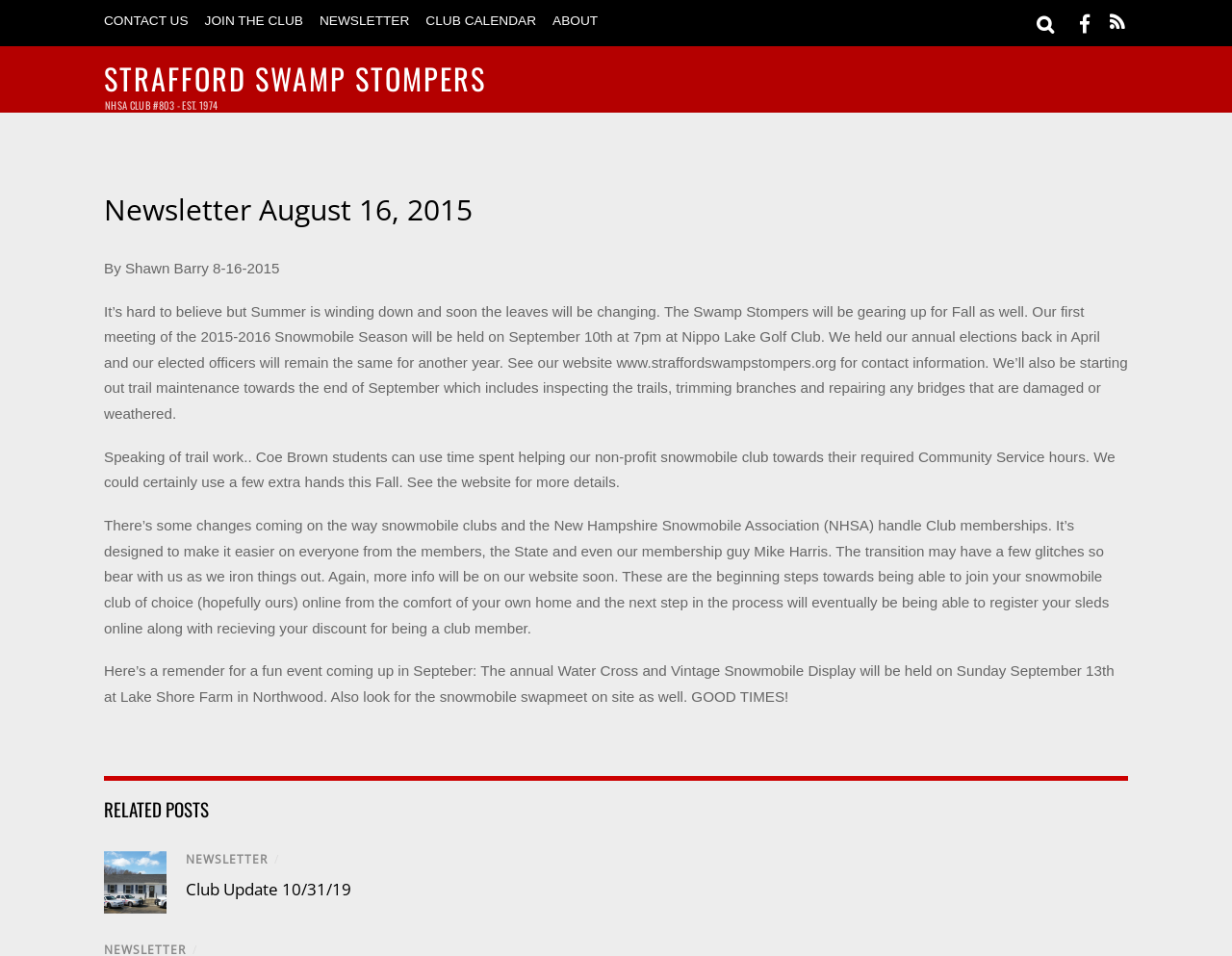Please locate the bounding box coordinates of the element that should be clicked to achieve the given instruction: "Search for something".

[0.849, 0.013, 0.857, 0.04]